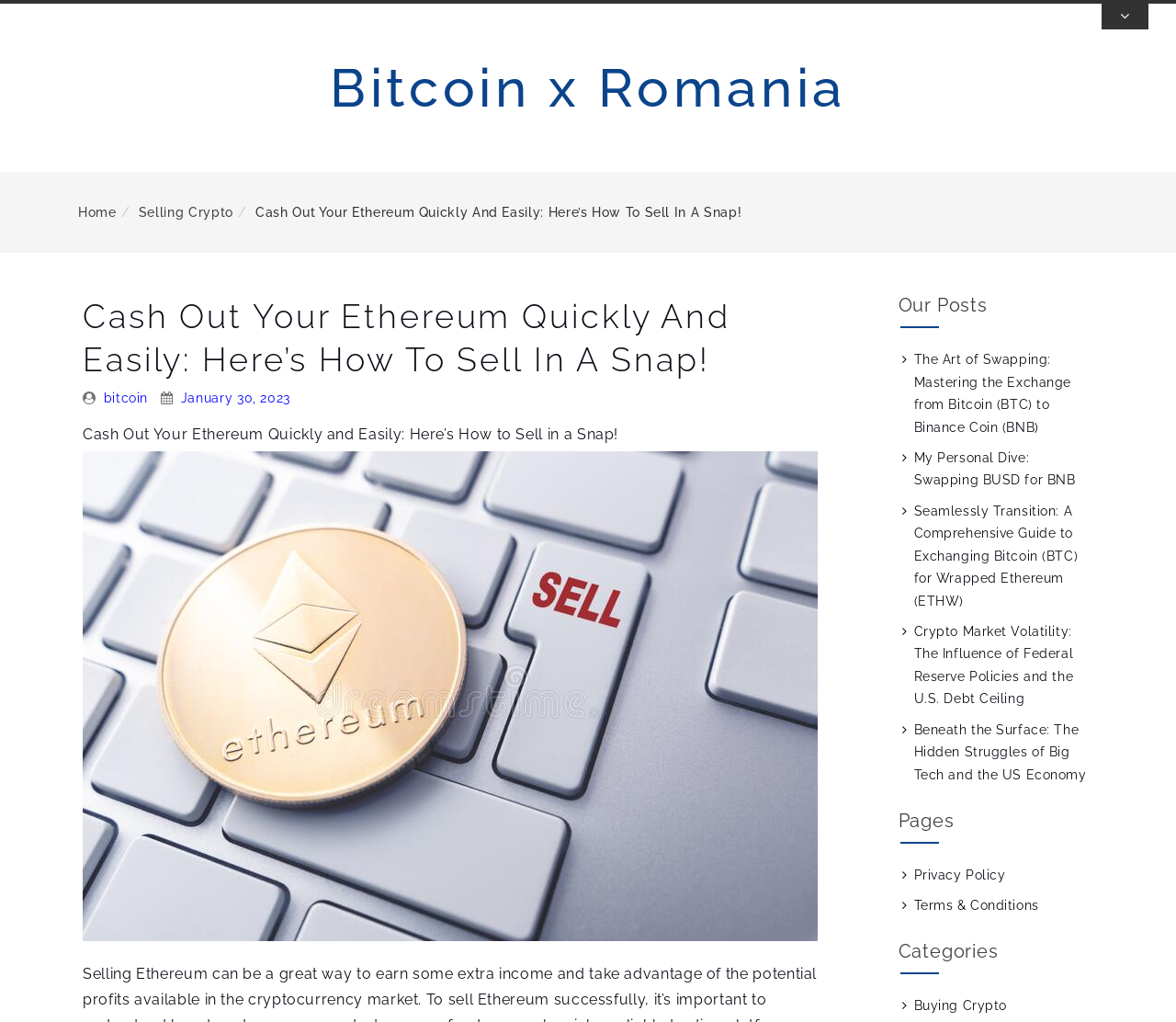Locate the bounding box coordinates of the clickable element to fulfill the following instruction: "Read the article about selling crypto". Provide the coordinates as four float numbers between 0 and 1 in the format [left, top, right, bottom].

[0.118, 0.201, 0.198, 0.215]